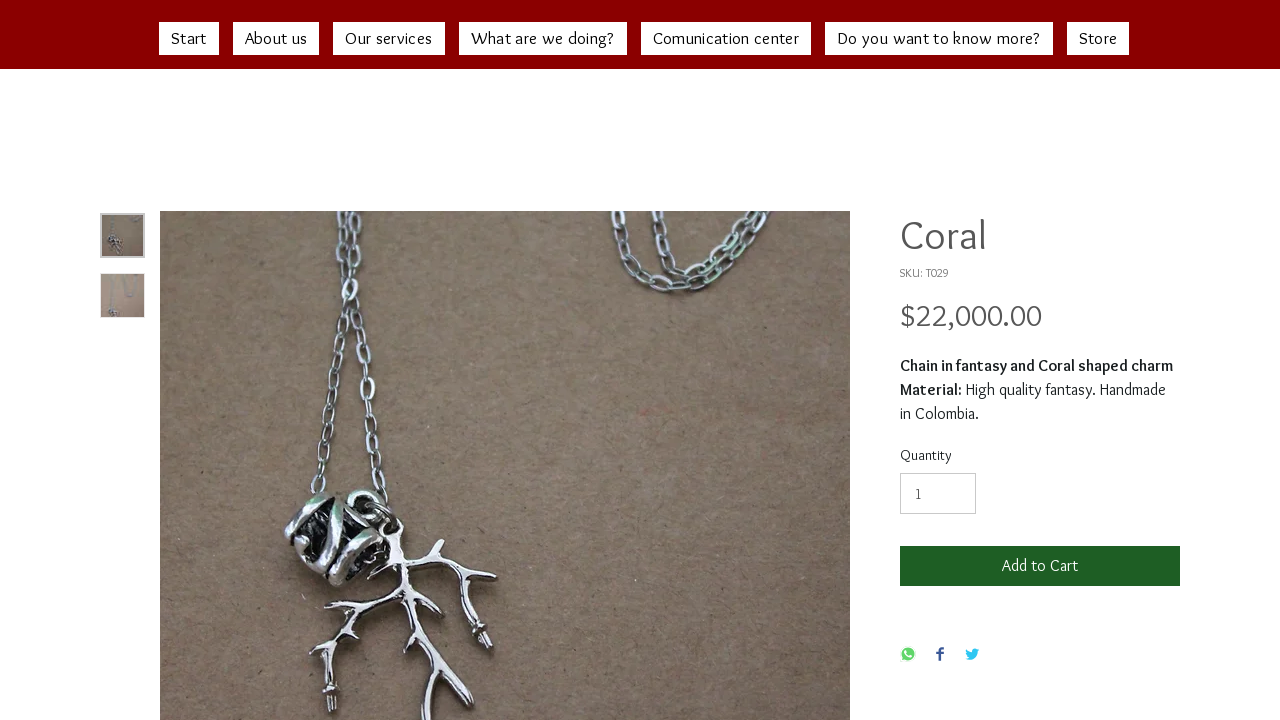Please identify the bounding box coordinates of the element's region that should be clicked to execute the following instruction: "Read 'Testimonials'". The bounding box coordinates must be four float numbers between 0 and 1, i.e., [left, top, right, bottom].

None